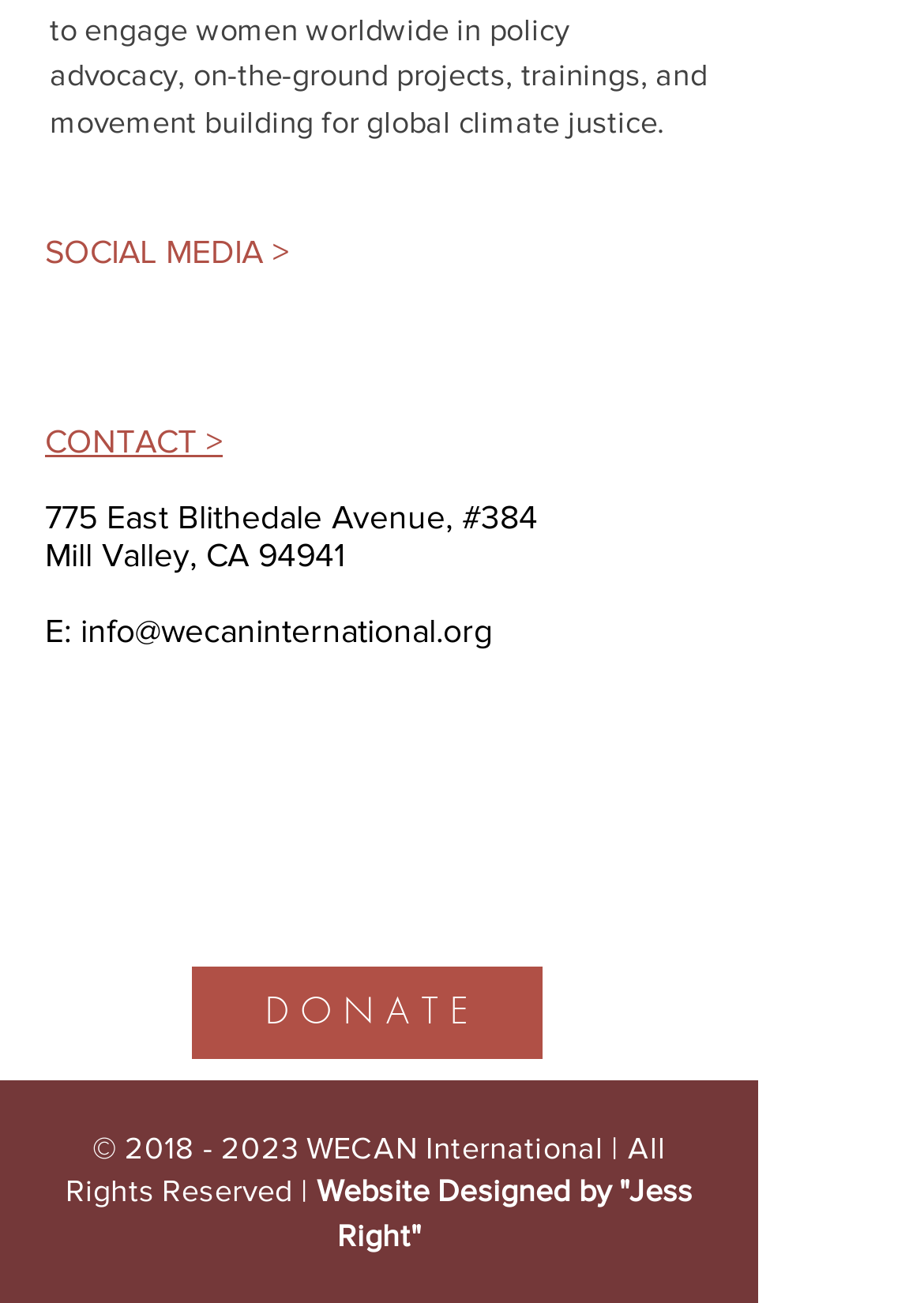Given the element description: "aria-label="Instagram - Grey Circle"", predict the bounding box coordinates of the UI element it refers to, using four float numbers between 0 and 1, i.e., [left, top, right, bottom].

[0.305, 0.231, 0.395, 0.295]